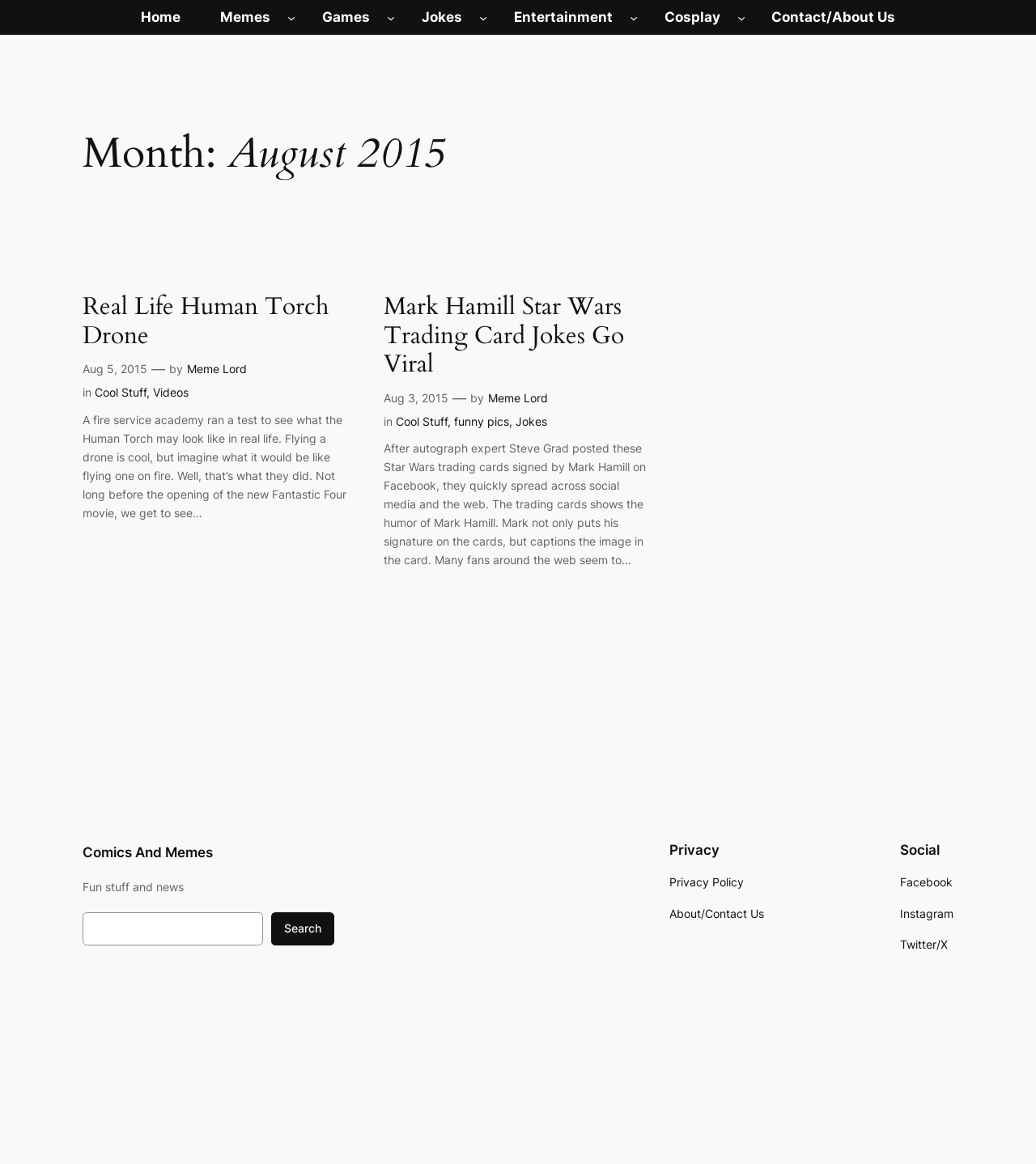What is the author of the second article?
We need a detailed and meticulous answer to the question.

I read the second article on the webpage, which is titled 'Mark Hamill Star Wars Trading Card Jokes Go Viral', and found that the author is credited as 'Meme Lord'.